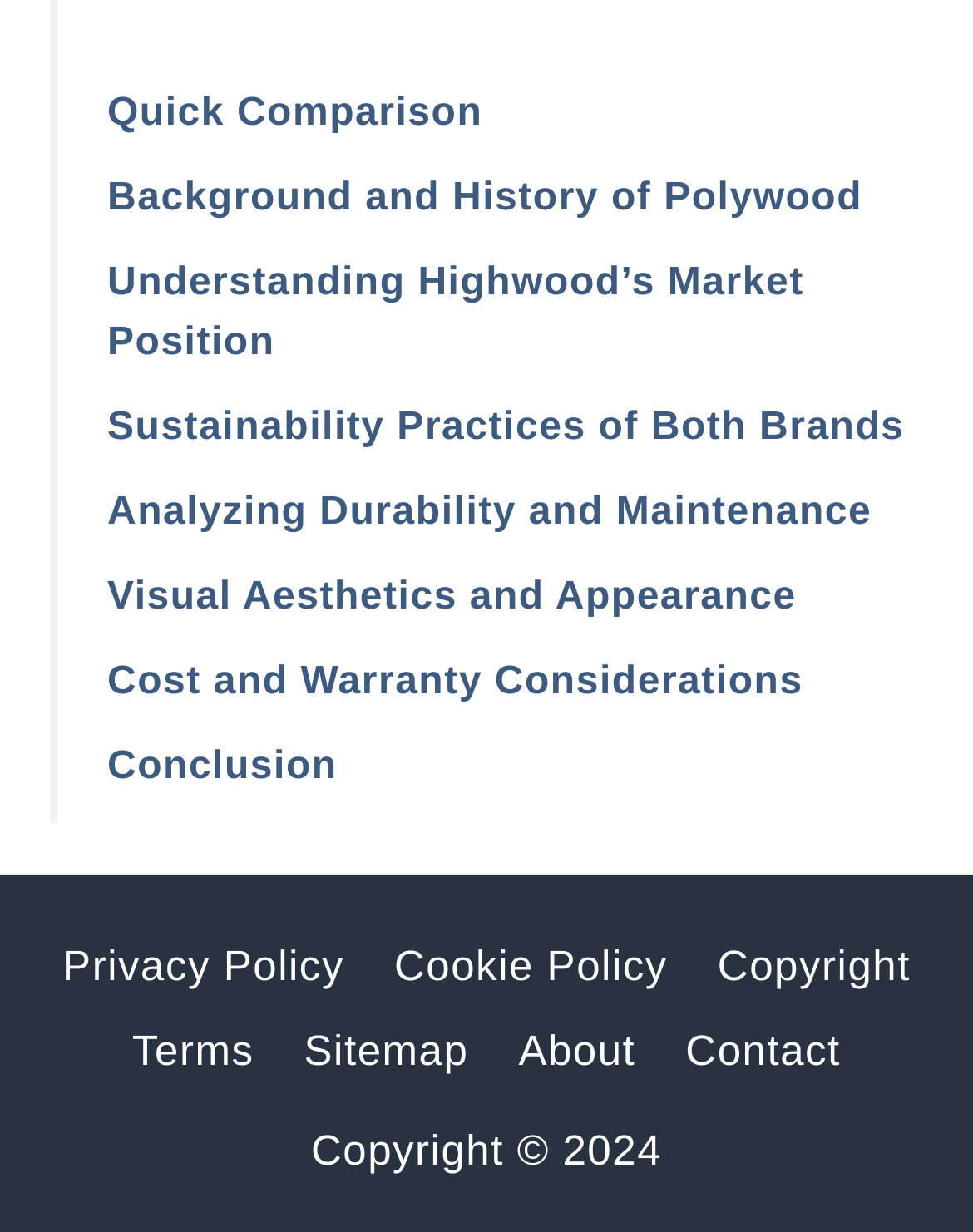Please find the bounding box coordinates of the element that needs to be clicked to perform the following instruction: "Click on Quick Comparison". The bounding box coordinates should be four float numbers between 0 and 1, represented as [left, top, right, bottom].

[0.11, 0.075, 0.496, 0.109]